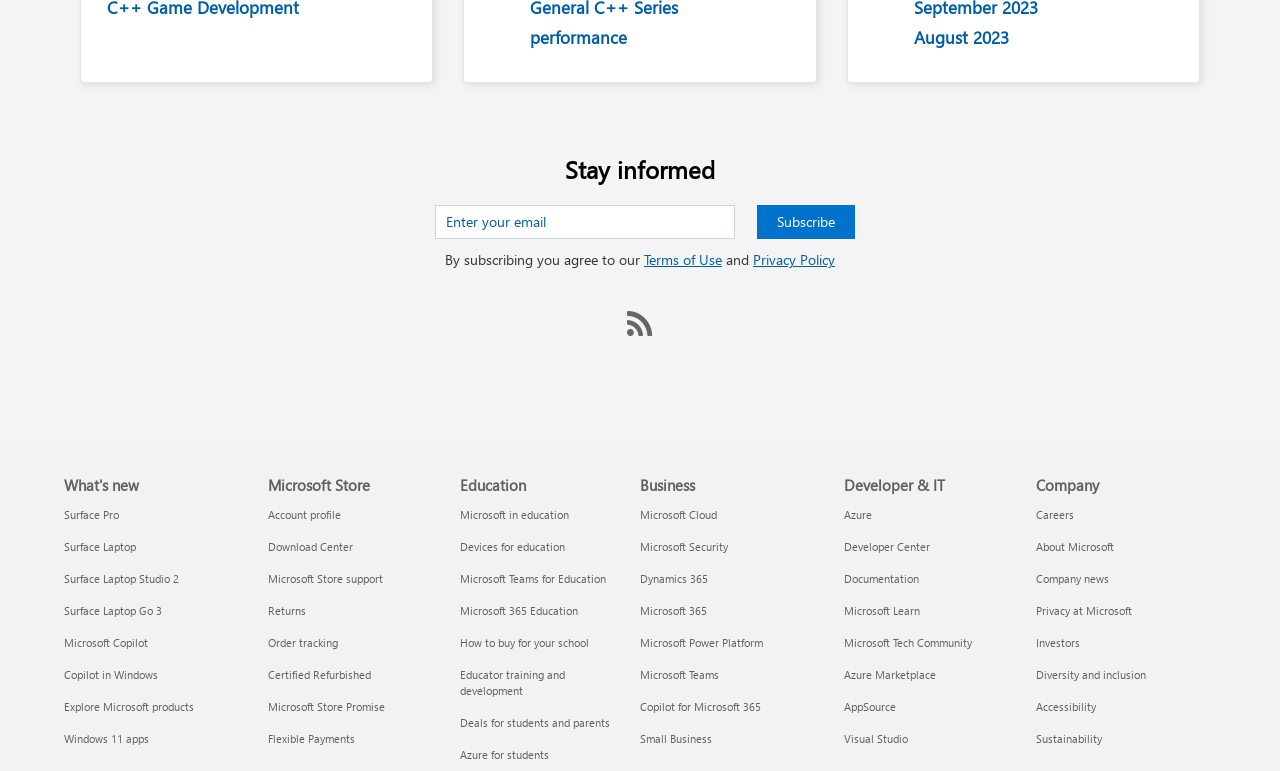Determine the bounding box coordinates of the UI element described below. Use the format (top-left x, top-left y, bottom-right x, bottom-right y) with floating point numbers between 0 and 1: Customify

None